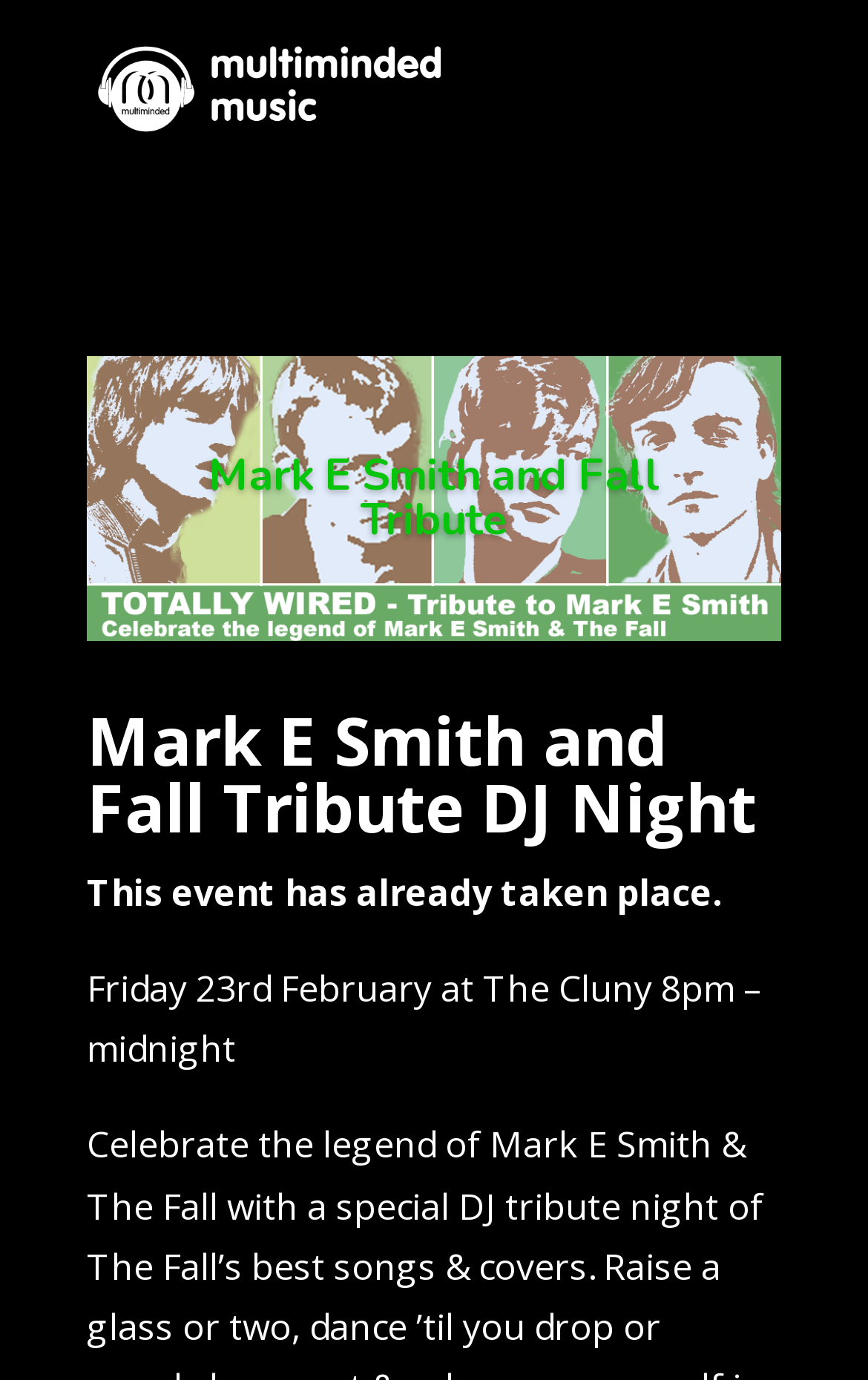What is the event location?
Observe the image and answer the question with a one-word or short phrase response.

The Cluny